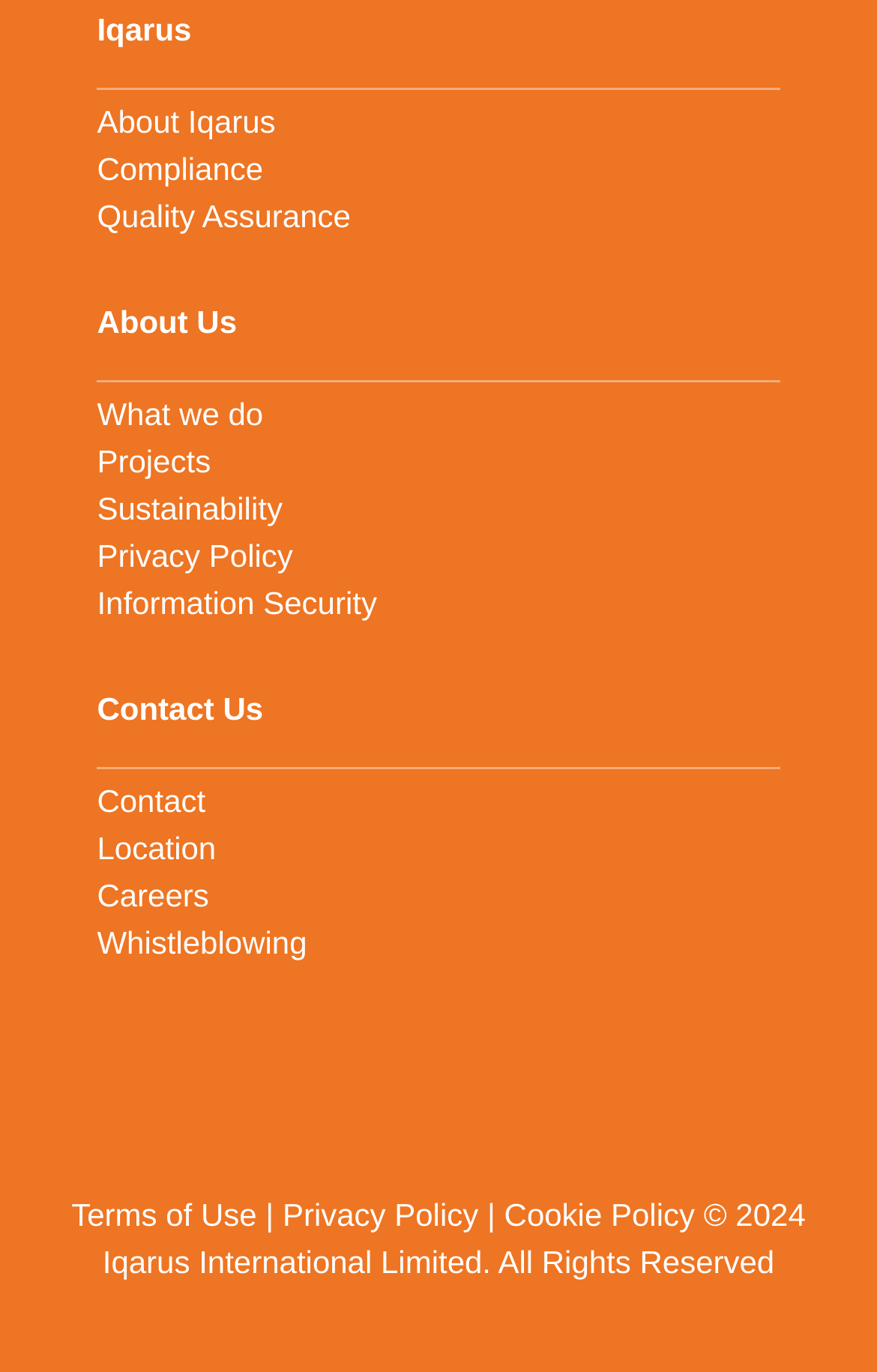Determine the bounding box coordinates for the element that should be clicked to follow this instruction: "Get in touch". The coordinates should be given as four float numbers between 0 and 1, in the format [left, top, right, bottom].

[0.111, 0.571, 0.234, 0.597]